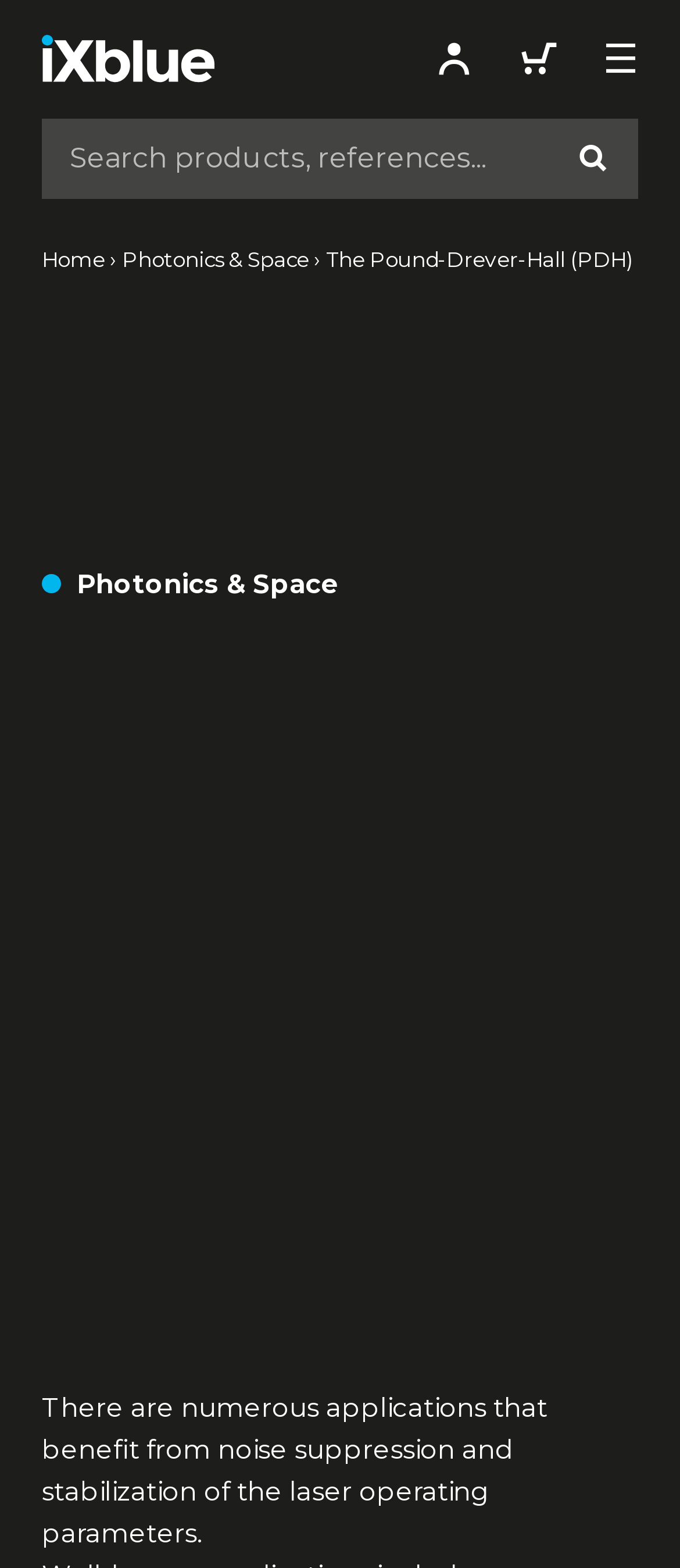Please find the bounding box for the following UI element description. Provide the coordinates in (top-left x, top-left y, bottom-right x, bottom-right y) format, with values between 0 and 1: name="s" placeholder="Search products, references..."

[0.062, 0.076, 0.938, 0.127]